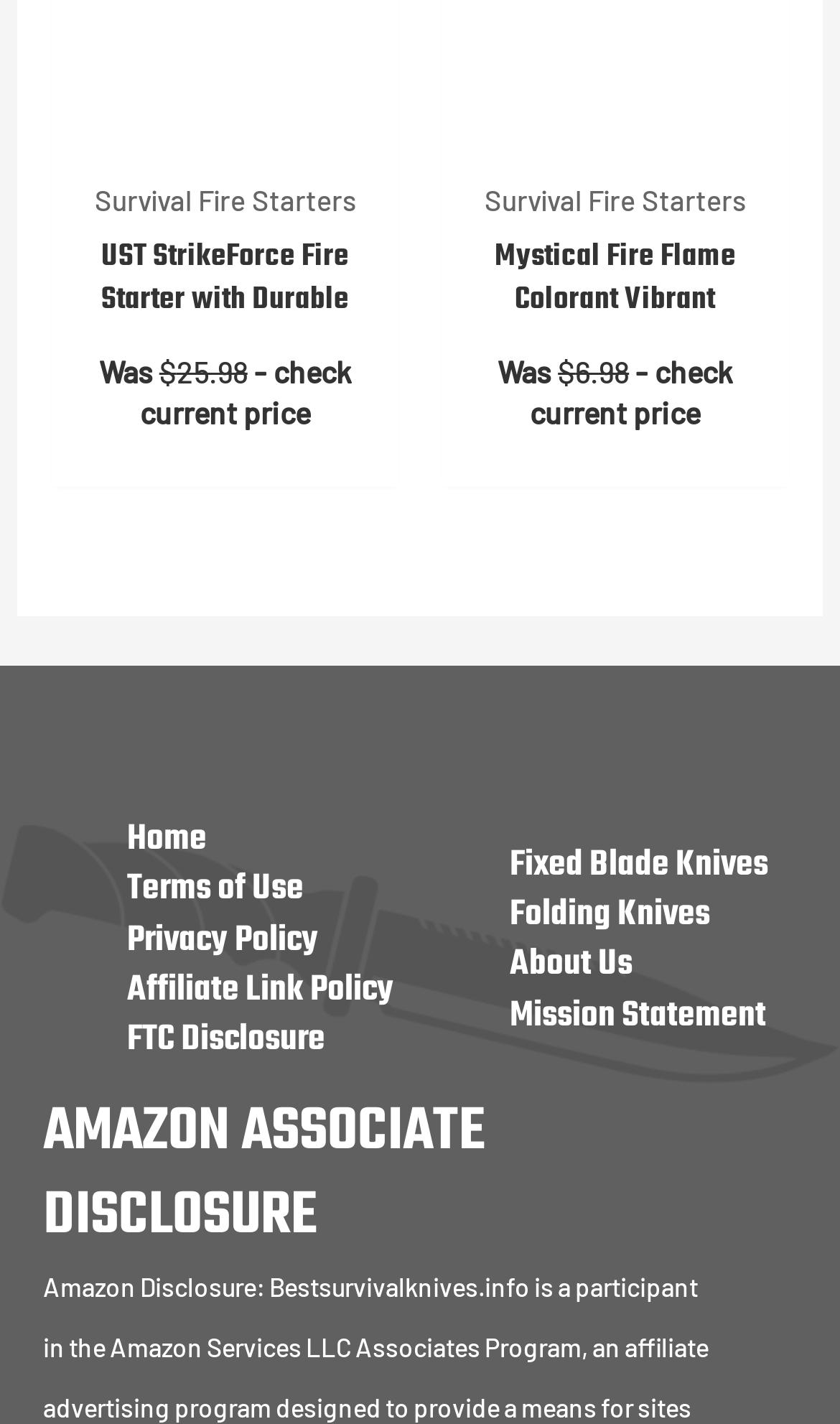Locate the bounding box coordinates of the UI element described by: "fitnessblog". The bounding box coordinates should consist of four float numbers between 0 and 1, i.e., [left, top, right, bottom].

None